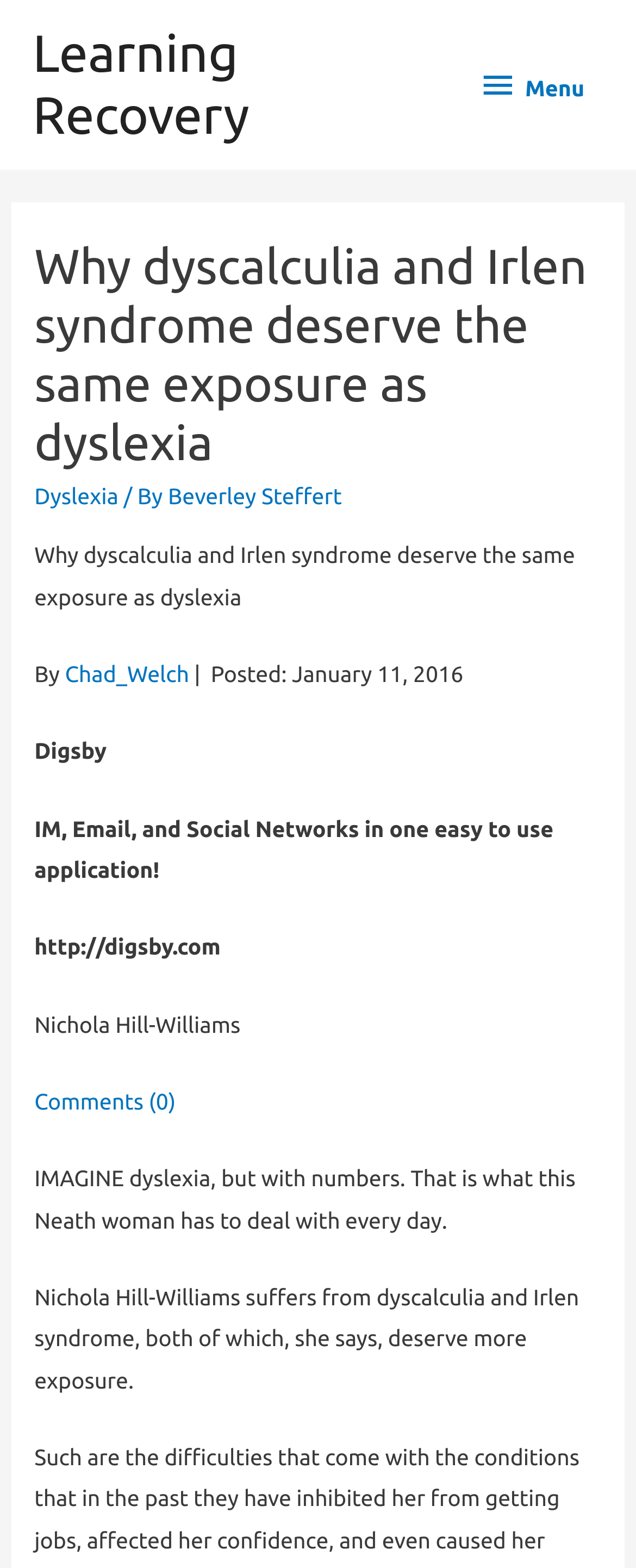Please find the bounding box coordinates in the format (top-left x, top-left y, bottom-right x, bottom-right y) for the given element description. Ensure the coordinates are floating point numbers between 0 and 1. Description: Chad_Welch

[0.102, 0.422, 0.297, 0.438]